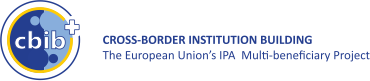Describe the important features and context of the image with as much detail as possible.

The image features the logo of the "Cross-Border Institution Building" project, prominently displayed with a circular blue emblem that includes stylized elements representing collaboration and connectivity. The logo is accompanied by the project name in bold letters, emphasizing its focus on cross-border cooperation and institutional development. Below the logo, a tagline reads, "The European Union’s IPA Multi-beneficiary Project," highlighting its affiliation with the EU's Instrument for Pre-accession Assistance (IPA). This initiative aims to enhance partnerships in the region, supporting multiple stakeholders in their efforts towards shared economic and social objectives. The overall design reflects a modern and professional aesthetic, embodying the essence of cross-border partnership and development.